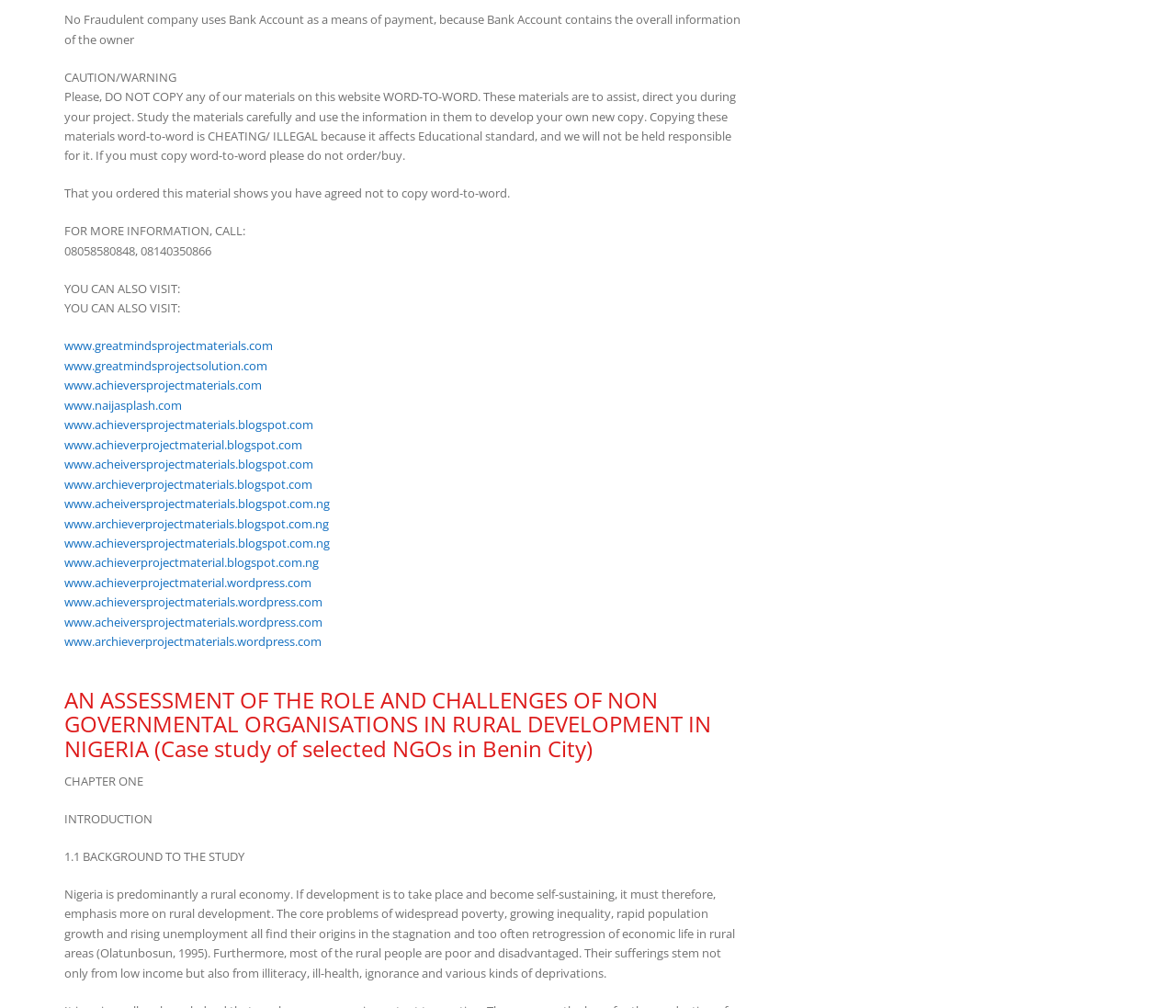Determine the bounding box of the UI element mentioned here: "Digital Resources". The coordinates must be in the format [left, top, right, bottom] with values ranging from 0 to 1.

None